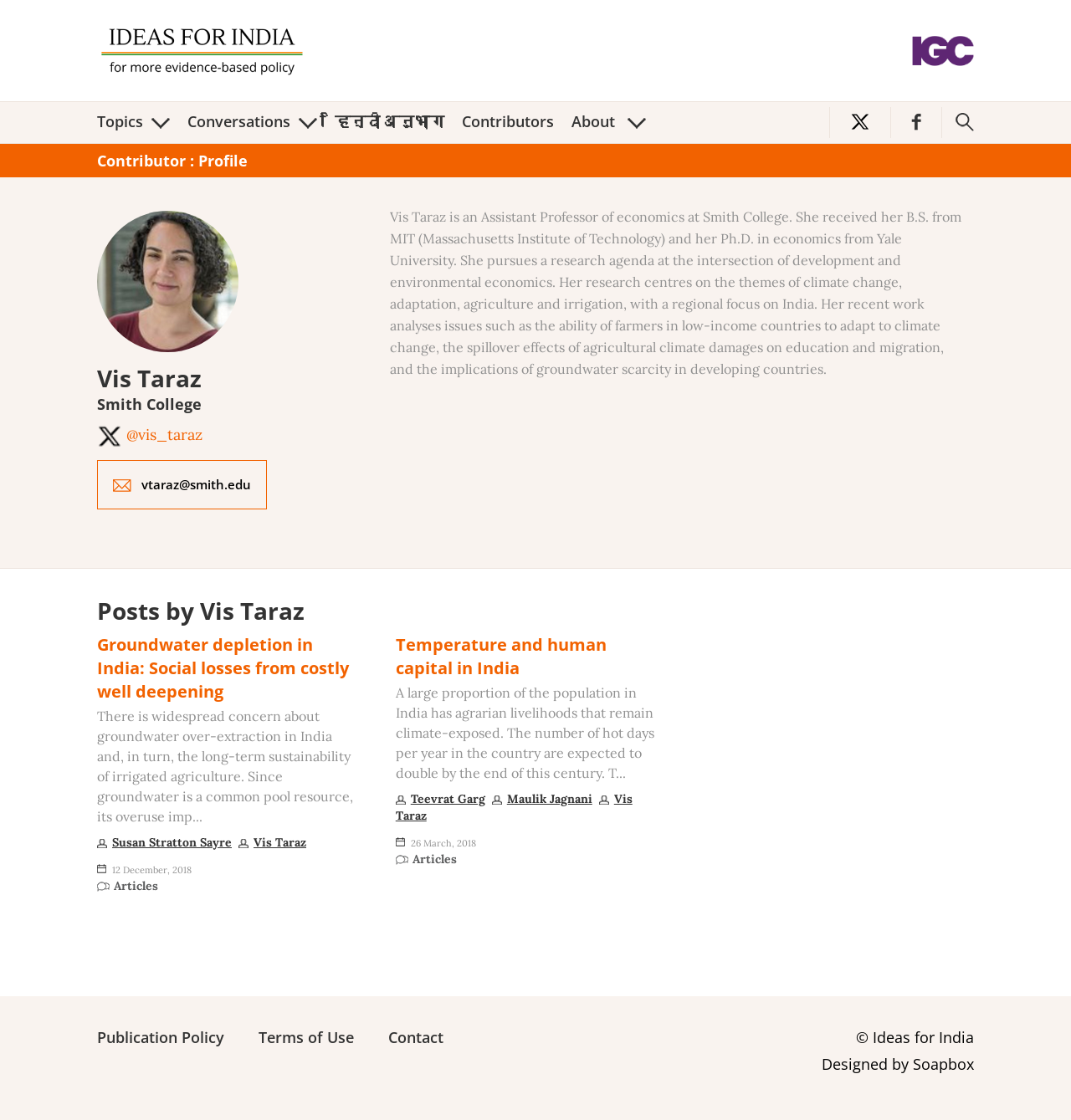Please locate the bounding box coordinates of the region I need to click to follow this instruction: "Click on the 'Ideas For India' link".

[0.091, 0.035, 0.287, 0.052]